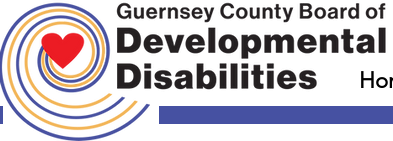Give a detailed account of the visual elements in the image.

The image showcases the logo of the Guernsey County Board of Developmental Disabilities, featuring a vibrant design. At the center, a red heart is surrounded by a colorful swirl of lines in shades of yellow and blue, symbolizing care and inclusivity. Below the visual elements, the name "Guernsey County Board of Developmental Disabilities" is prominently displayed in bold, easy-to-read text, emphasizing the organization's commitment to supporting individuals with developmental disabilities. This logo reflects the board's mission and outreach in fostering a supportive community for those they serve.